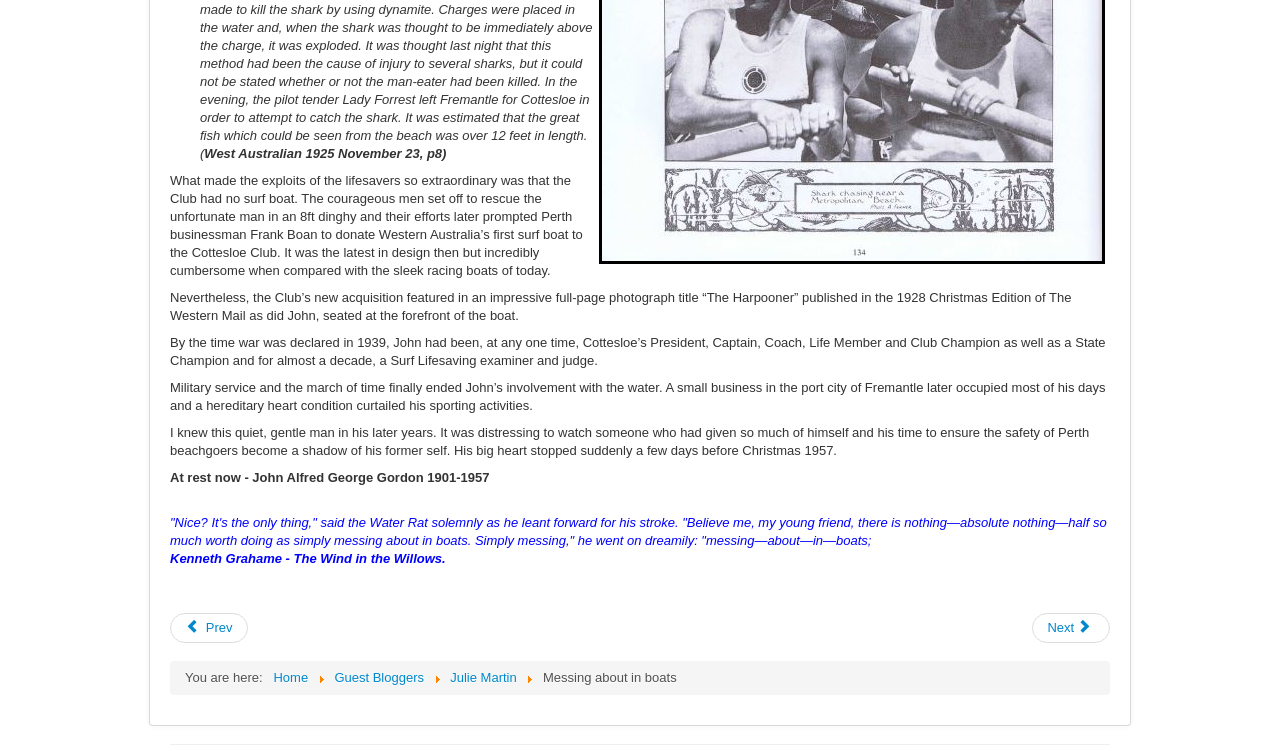What is the name of the businessman who donated a surf boat?
Please provide a full and detailed response to the question.

The text 'their efforts later prompted Perth businessman Frank Boan to donate Western Australia’s first surf boat to the Cottesloe Club' mentions the name of the businessman who donated a surf boat.